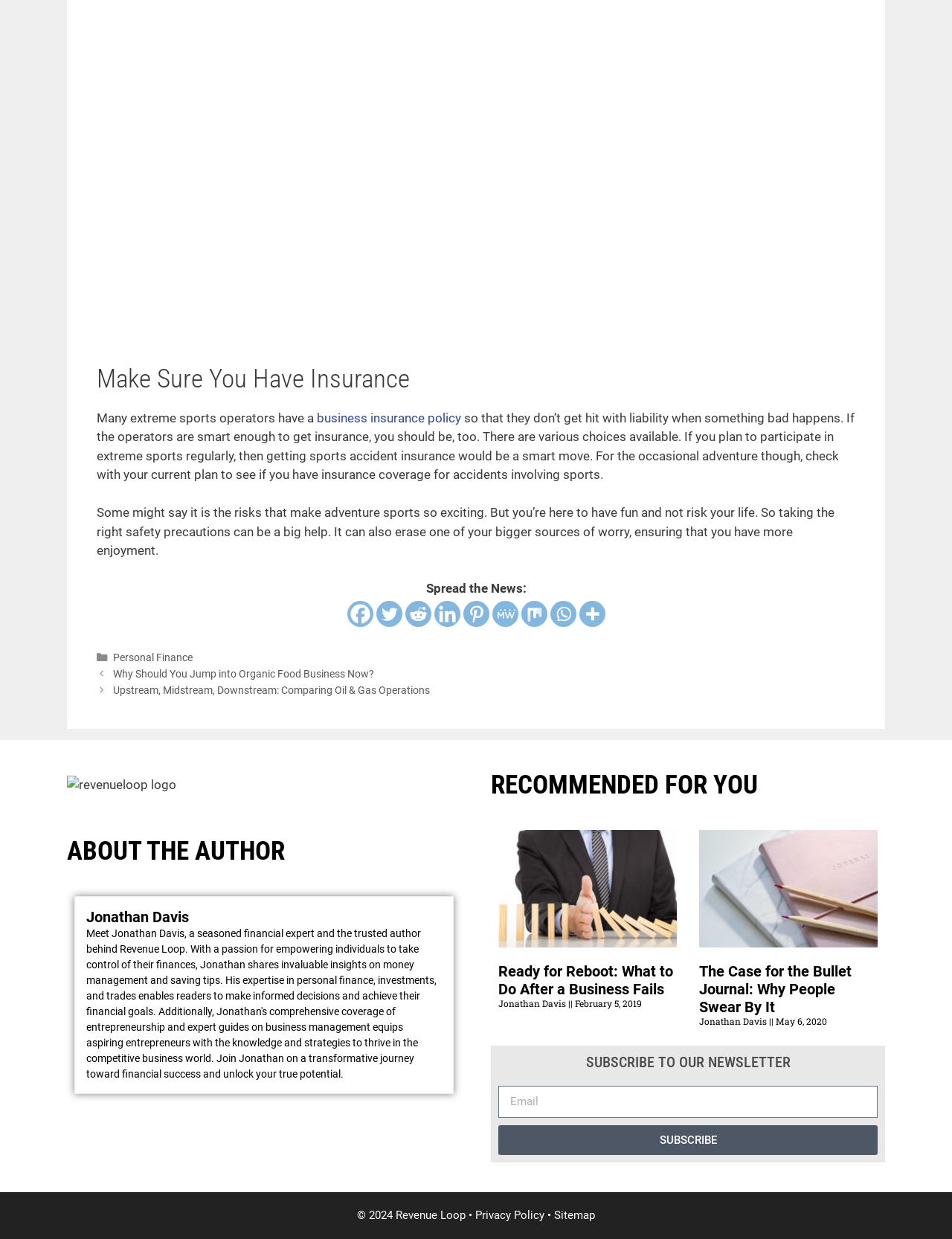Who is the author of the recommended articles?
Please provide a single word or phrase as your answer based on the screenshot.

Jonathan Davis